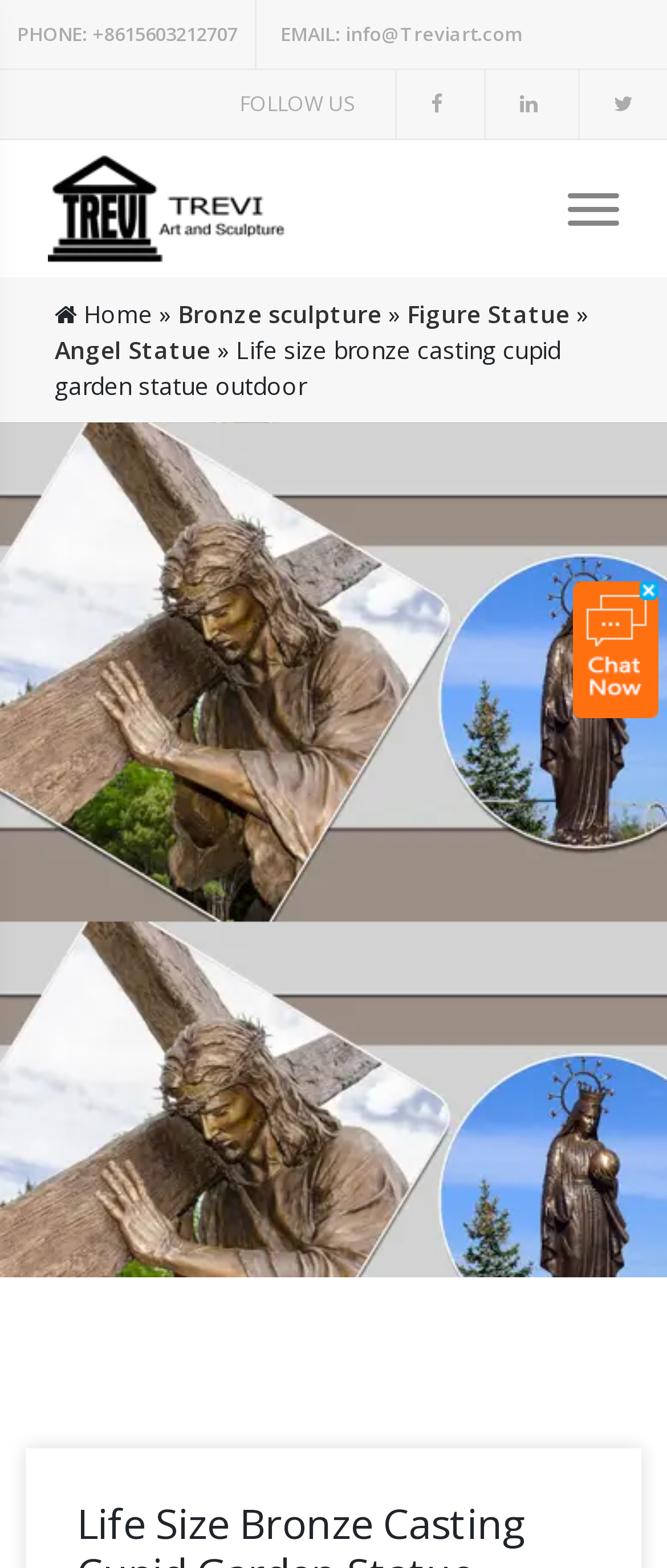Answer the following query with a single word or phrase:
What is the phone number on the top?

+8615603212707